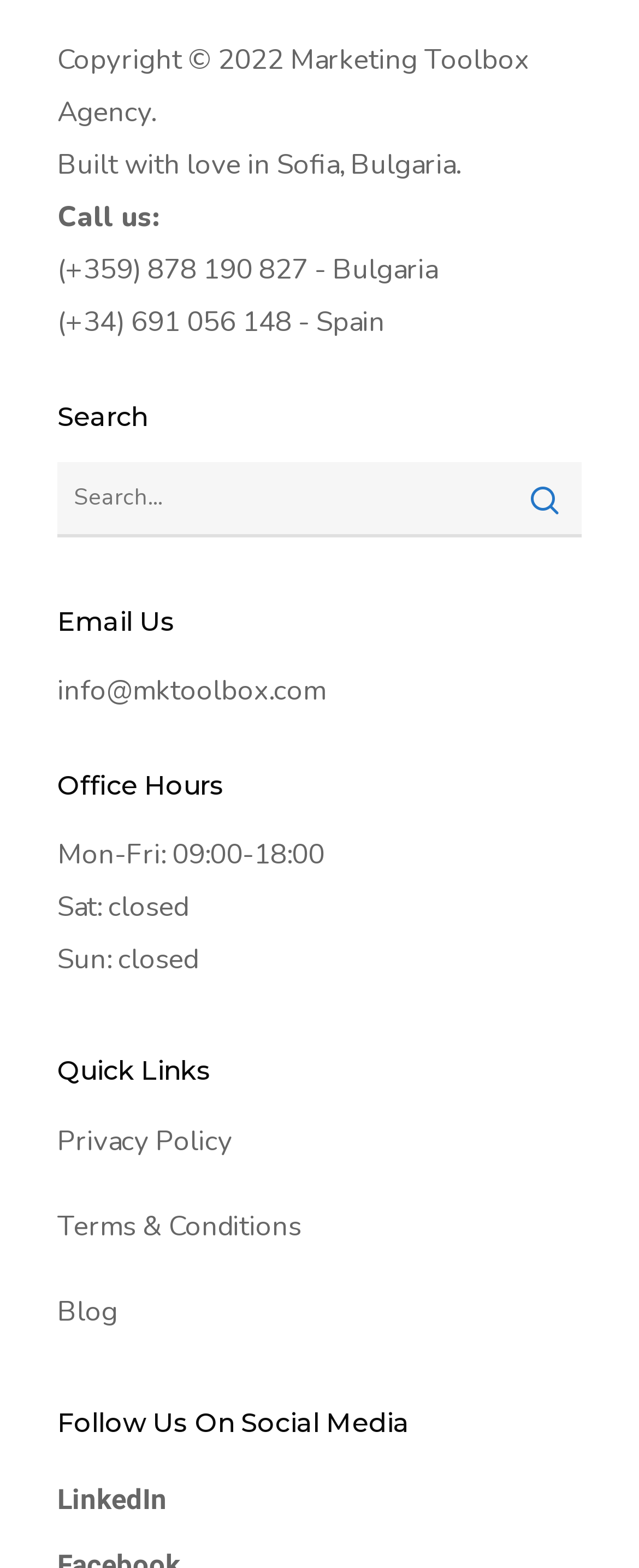What is the company's office hour on Friday?
Please respond to the question with a detailed and thorough explanation.

I found the office hours section on the webpage, which lists the hours for each day of the week. According to the section, the office hour on Friday is from 09:00 to 18:00.